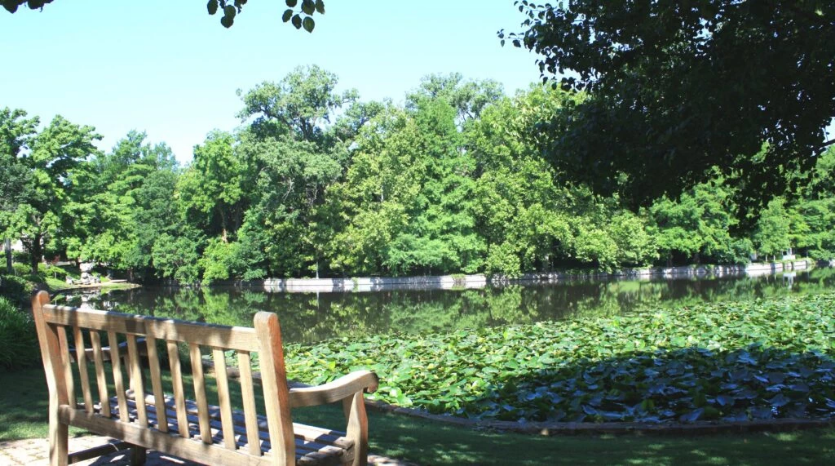Using the information in the image, give a comprehensive answer to the question: 
What is the primary color of the scene?

The caption highlights the vibrant shades of green from the trees and the intricately patterned lily pads on the water's surface, indicating that green is the dominant color in the scene.